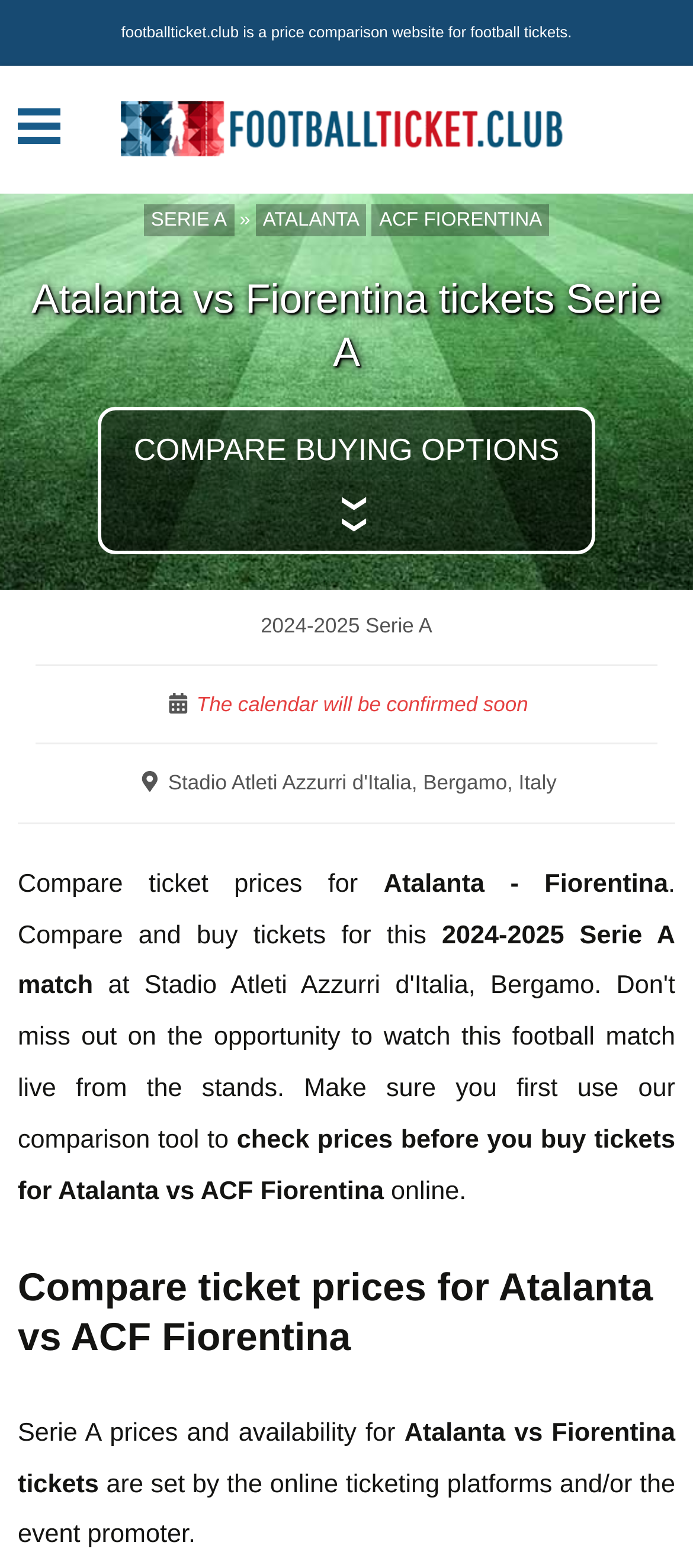Given the description of the UI element: "parent_node: Skip to content", predict the bounding box coordinates in the form of [left, top, right, bottom], with each value being a float between 0 and 1.

[0.0, 0.042, 0.99, 0.123]